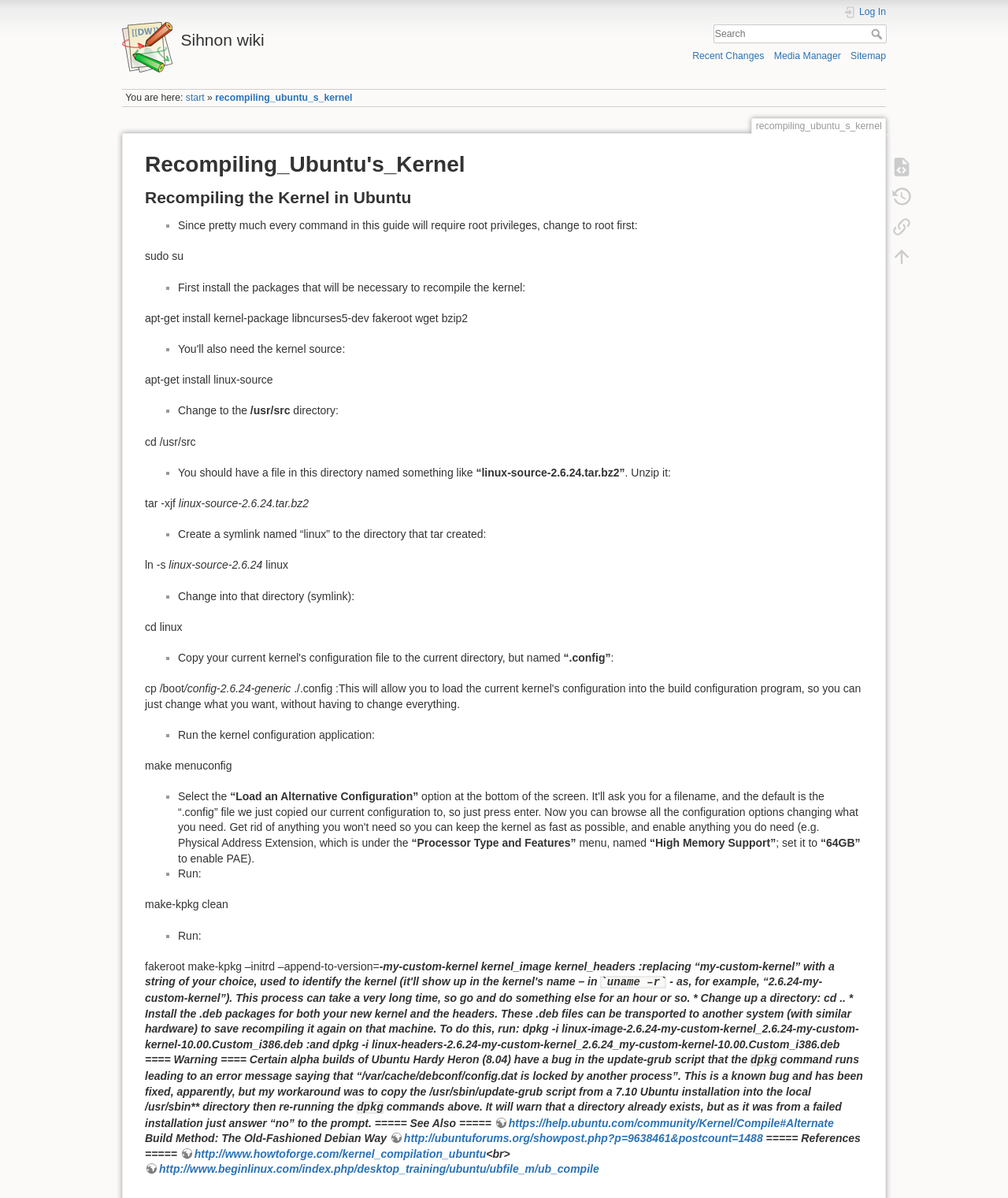Please answer the following question using a single word or phrase: What is the name of the new kernel image file?

linux-image-2.6.24-my-custom-kernel